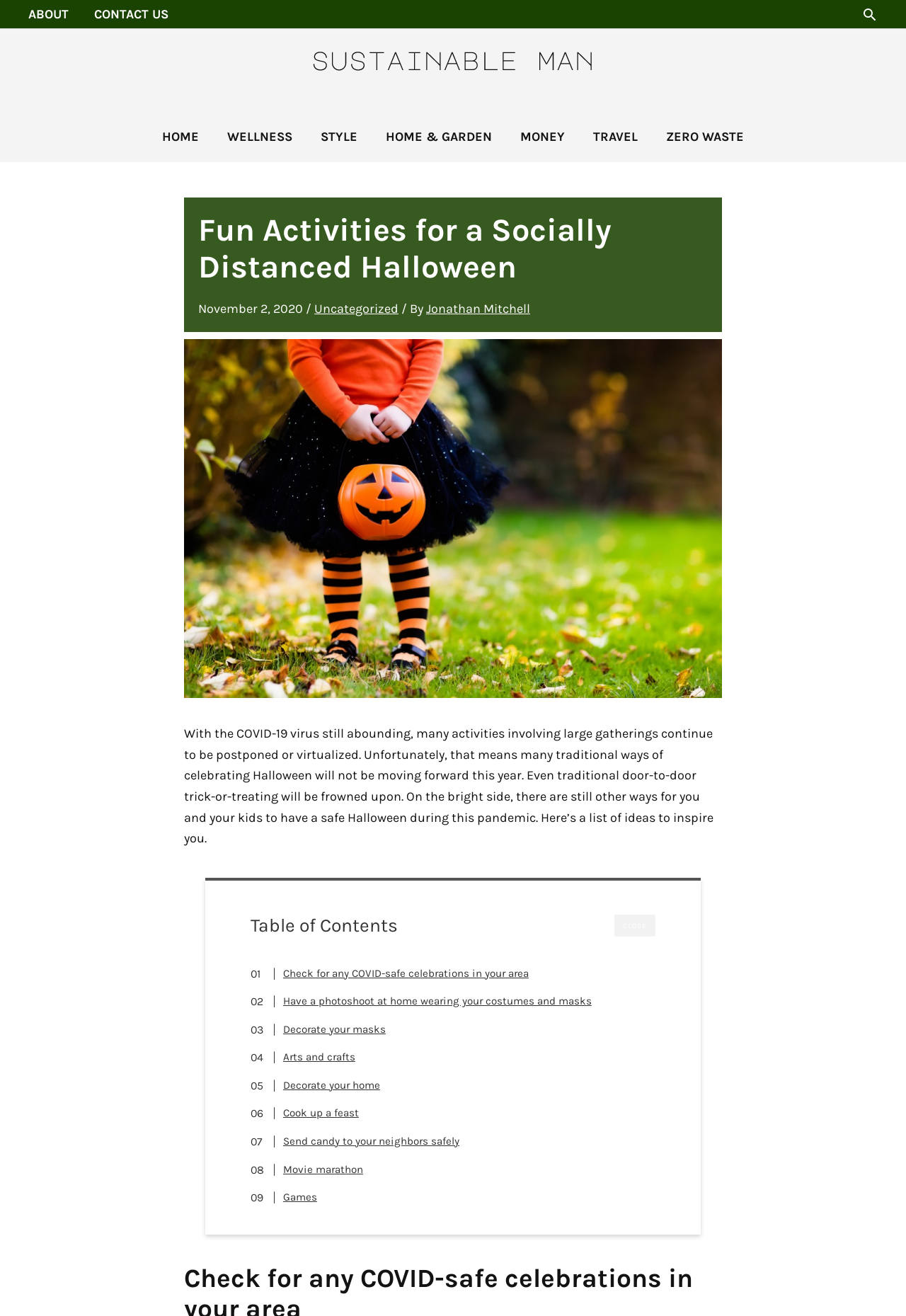What is the date of the article?
Give a comprehensive and detailed explanation for the question.

I found the date of the article by looking at the static text element with the OCR text 'November 2, 2020' located at [0.219, 0.229, 0.338, 0.24].